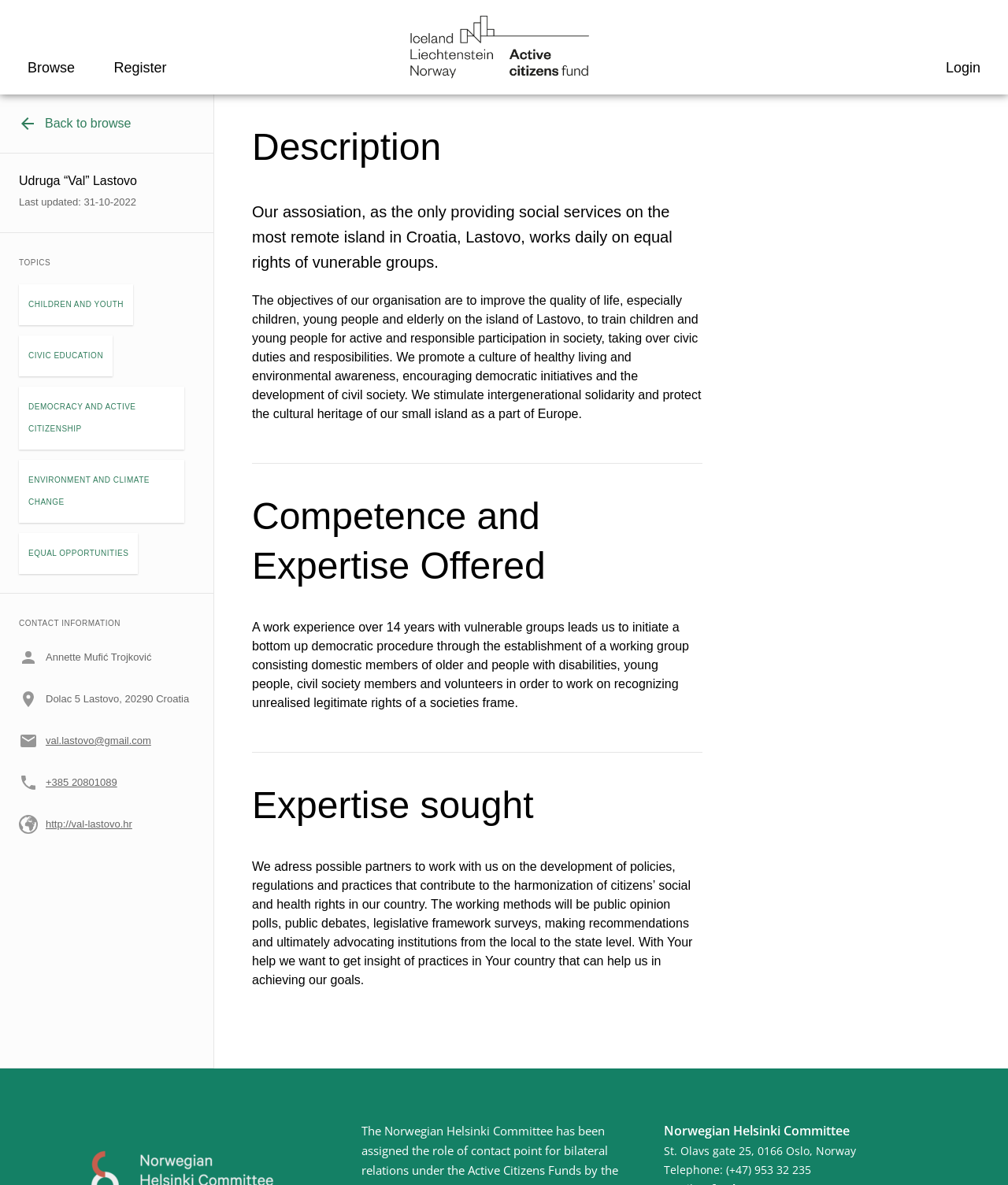What is the email address of the contact person?
Examine the screenshot and reply with a single word or phrase.

val.lastovo@gmail.com